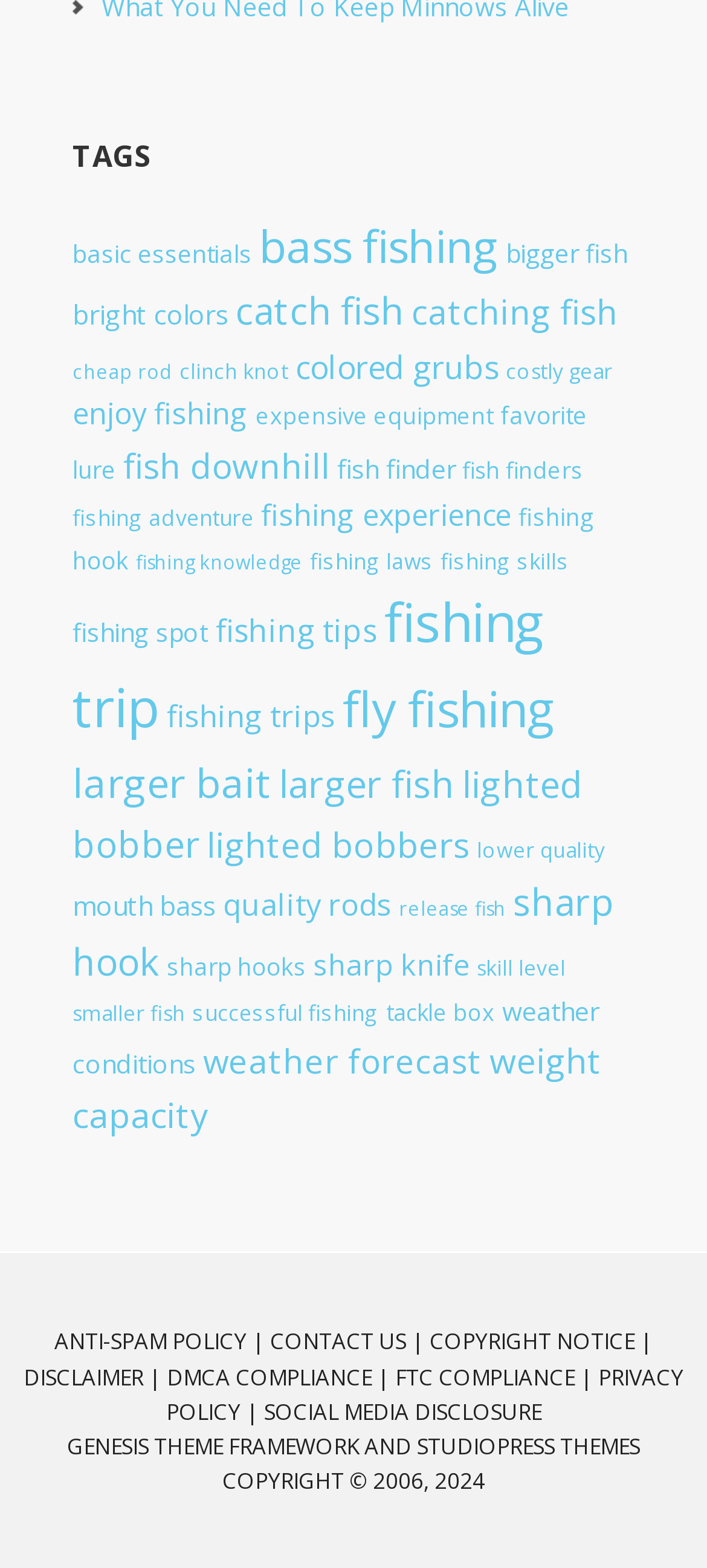What is the copyright year of the website?
Please give a detailed and elaborate answer to the question.

The StaticText 'COPYRIGHT © 2006, 2024' at the bottom of the page indicates that the website has a copyright from 2006 to 2024.